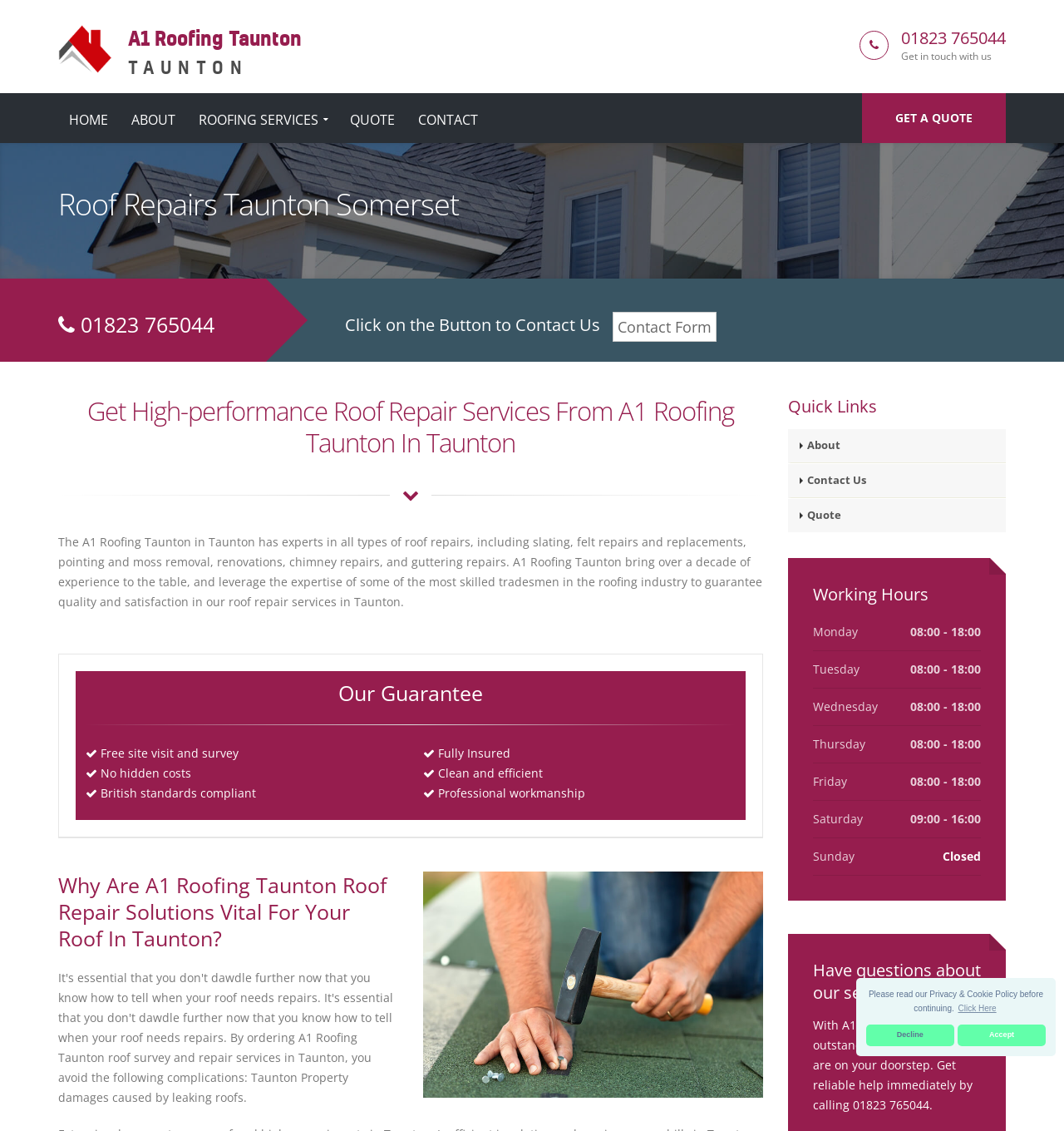What is the guarantee provided by A1 Roofing Taunton?
Identify the answer in the screenshot and reply with a single word or phrase.

Free site visit, no hidden costs, etc.